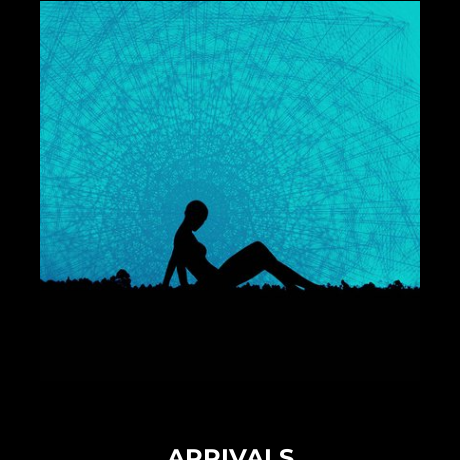Refer to the image and answer the question with as much detail as possible: What is the font style of the text 'ARRIVALS'?

The caption describes the font of the text 'ARRIVALS' as 'clean, modern', indicating that the font style is simple and contemporary.